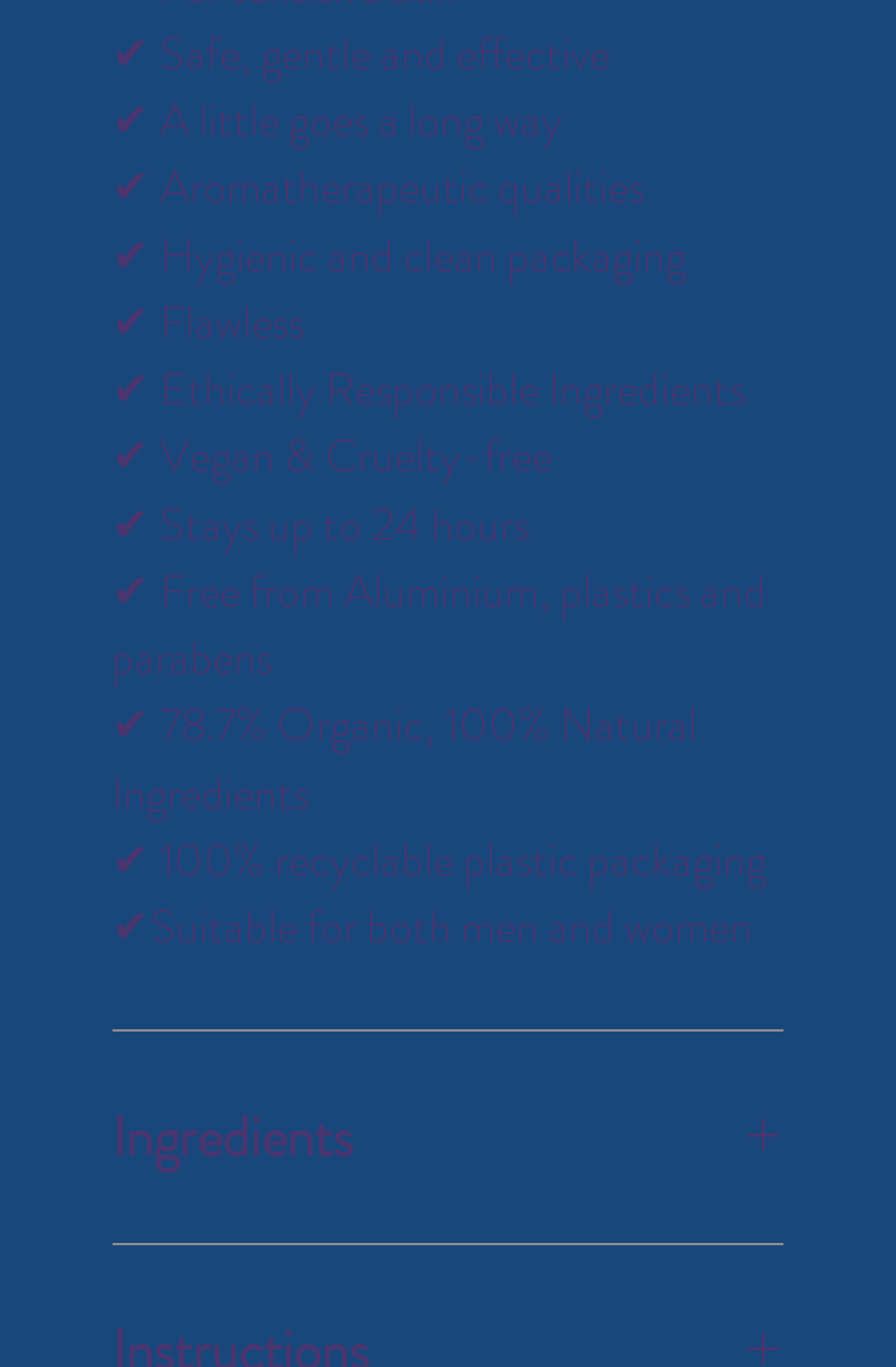From the screenshot, find the bounding box of the UI element matching this description: "More info". Supply the bounding box coordinates in the form [left, top, right, bottom], each a float between 0 and 1.

[0.103, 0.216, 0.718, 0.263]